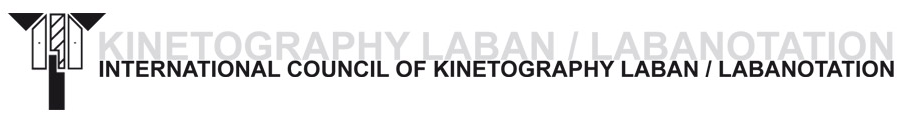Create a detailed narrative for the image.

The image features the logo of the International Council of Kinetography Laban/Labanotation (ICKL), prominently displaying the words "Kinetography Laban / Labanotation" in a bold, stylized font. Below this, the full name of the organization is presented: "International Council of Kinetography Laban / Labanotation." The design emphasizes the council's focus on movement and dance notation, a system originally developed by Rudolf Laban. This visual representation serves as a formal emblem for the organization, reflecting its mission to promote and develop movement notation practices and support research within this field.